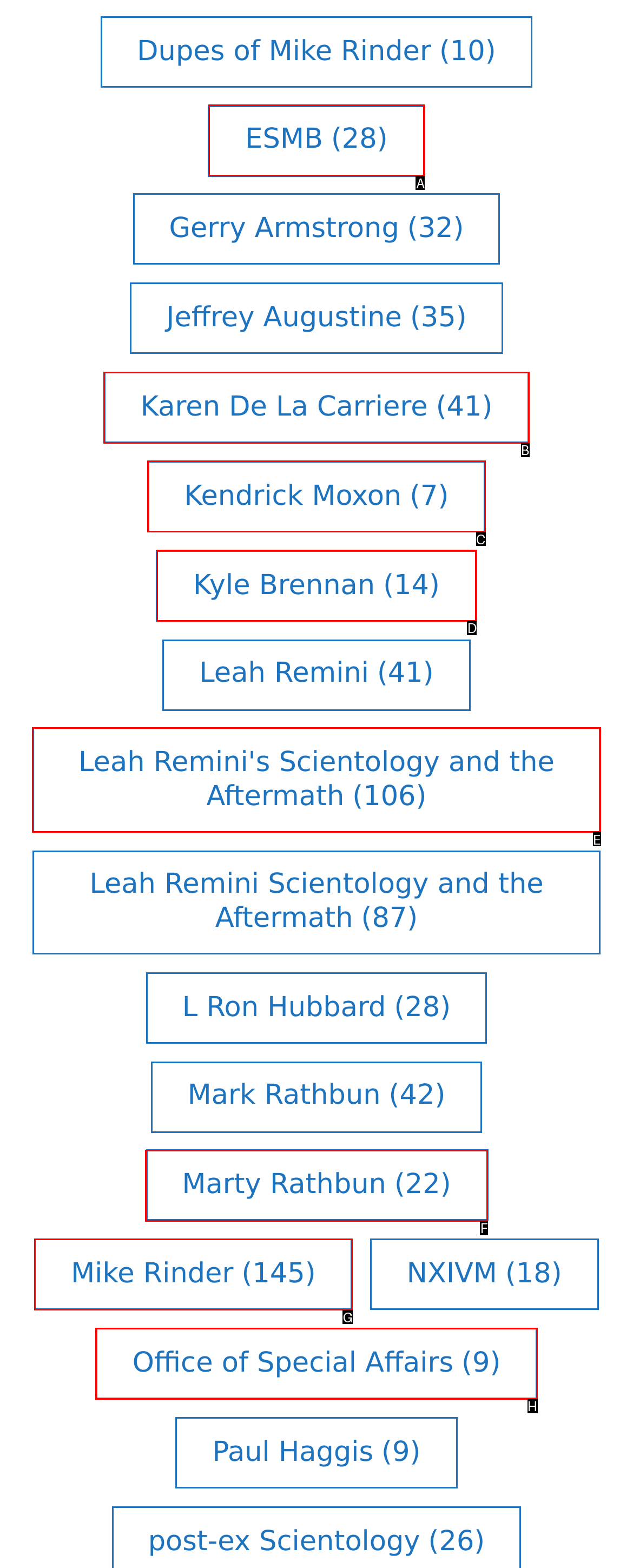Select the UI element that should be clicked to execute the following task: Check out Leah Remini's Scientology and the Aftermath
Provide the letter of the correct choice from the given options.

E